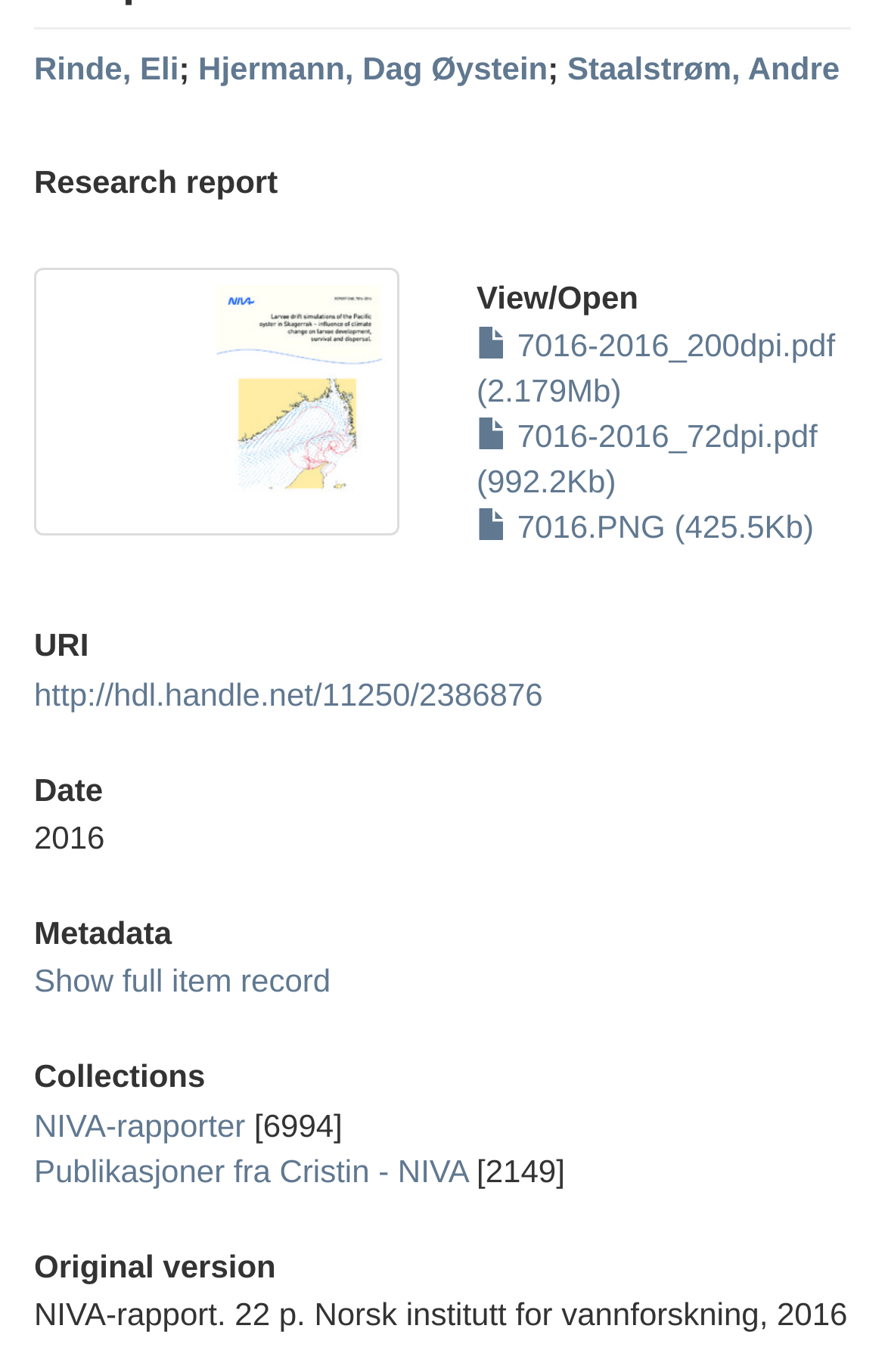Provide the bounding box coordinates of the HTML element this sentence describes: "Rinde, Eli".

[0.038, 0.036, 0.202, 0.063]